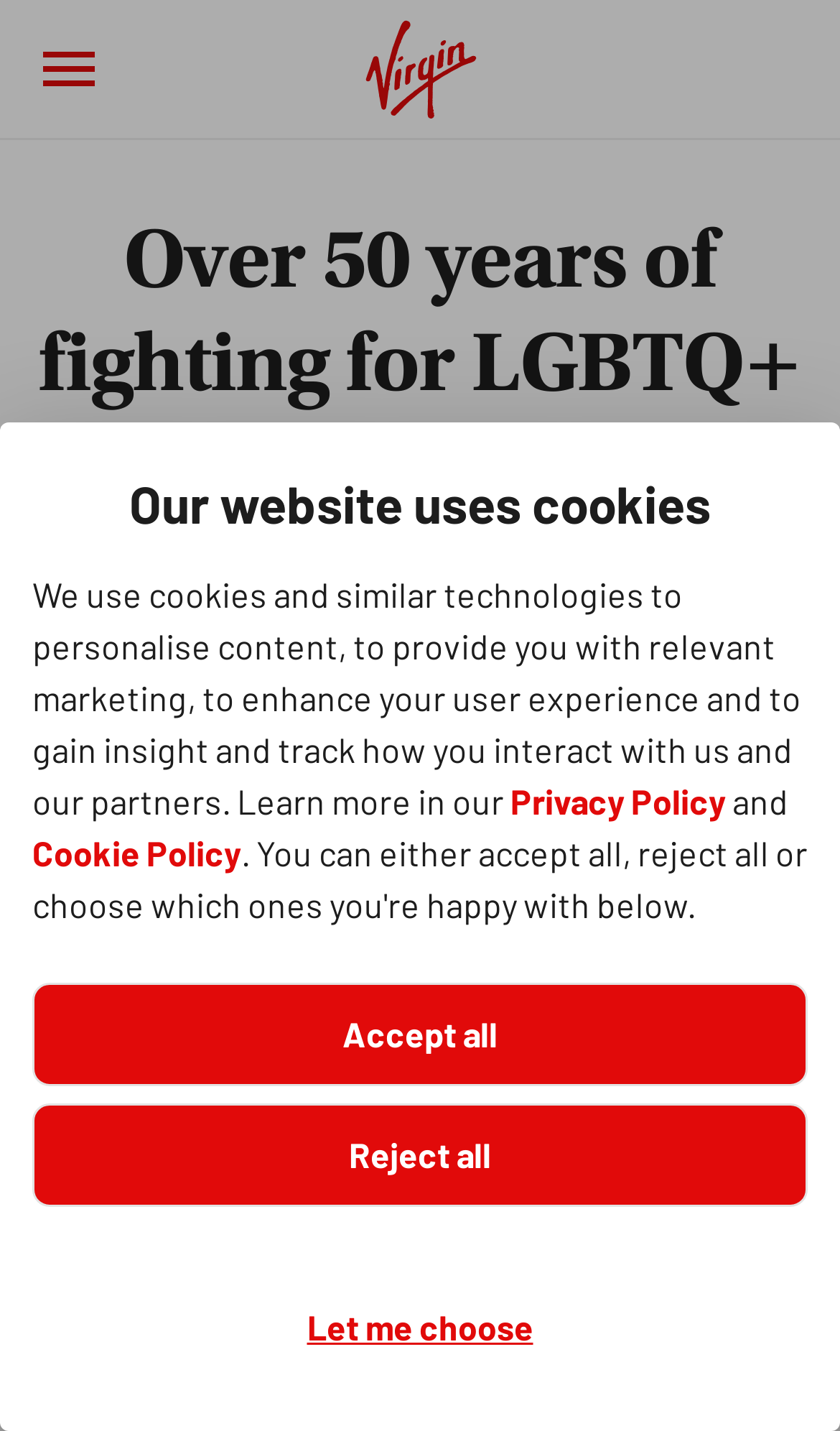What is the date of publication?
Please provide an in-depth and detailed response to the question.

I found a static text on the webpage that says 'Published on 15 June 2022', so the date of publication is 15 June 2022.